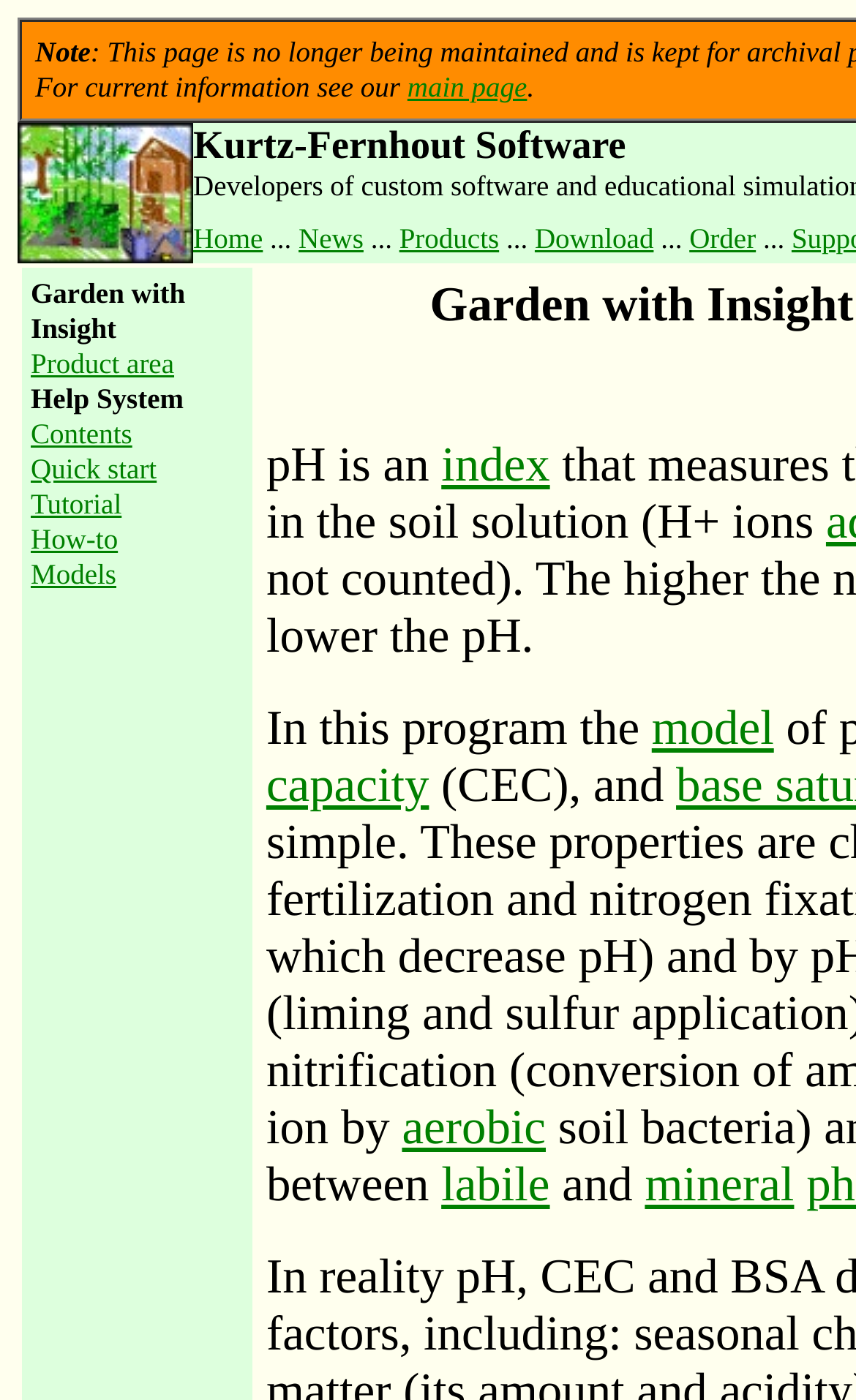What is the purpose of the 'index' link?
From the image, respond using a single word or phrase.

To access the index page